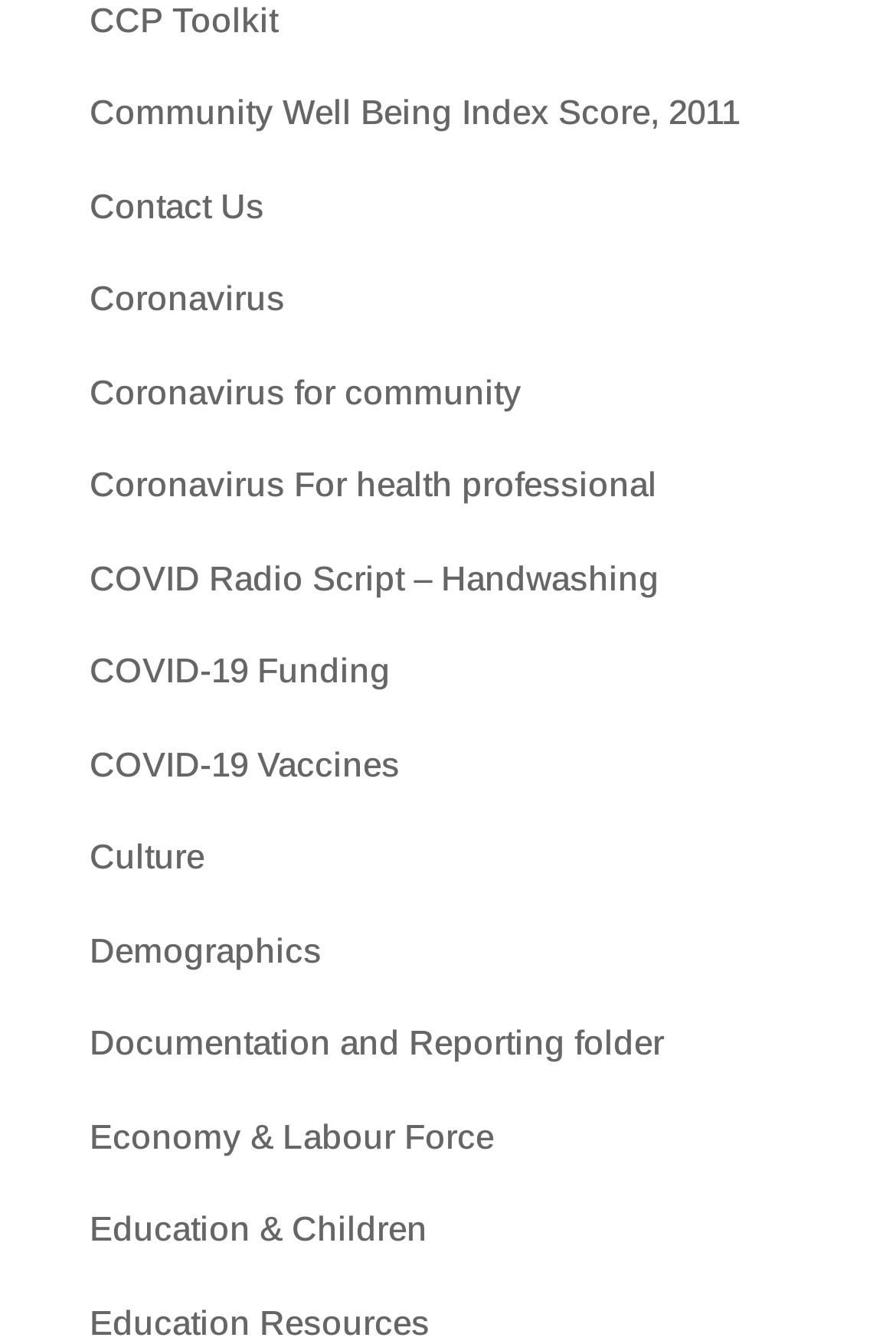Locate the bounding box coordinates of the element's region that should be clicked to carry out the following instruction: "View community well-being index score". The coordinates need to be four float numbers between 0 and 1, i.e., [left, top, right, bottom].

[0.1, 0.069, 0.826, 0.098]